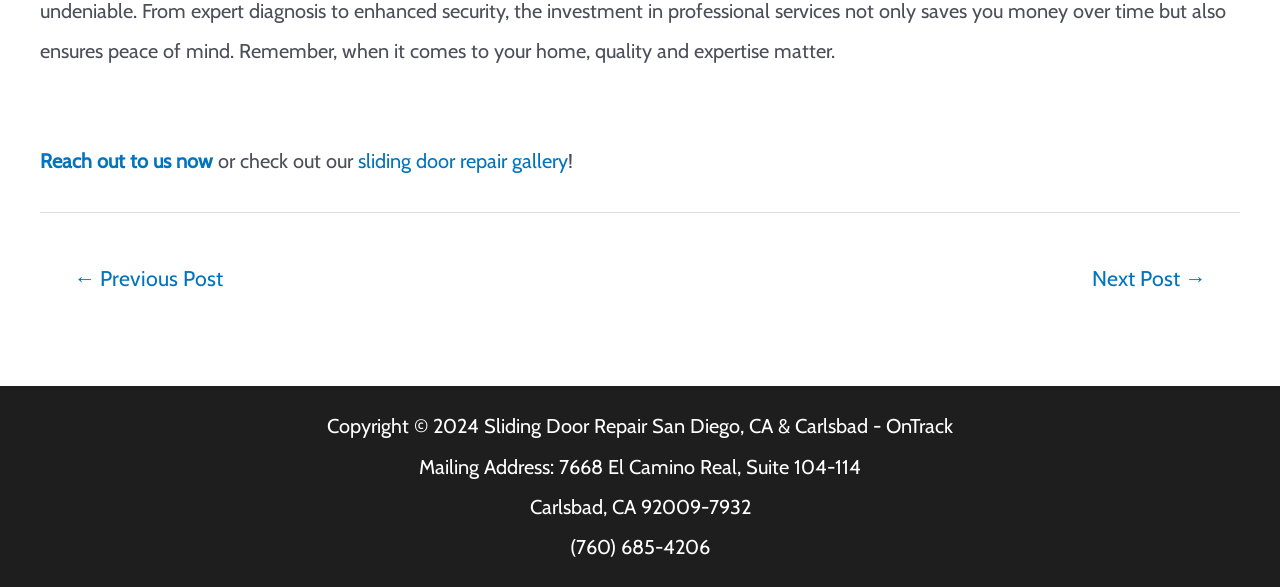Please respond to the question using a single word or phrase:
What is the copyright year of the webpage?

2024